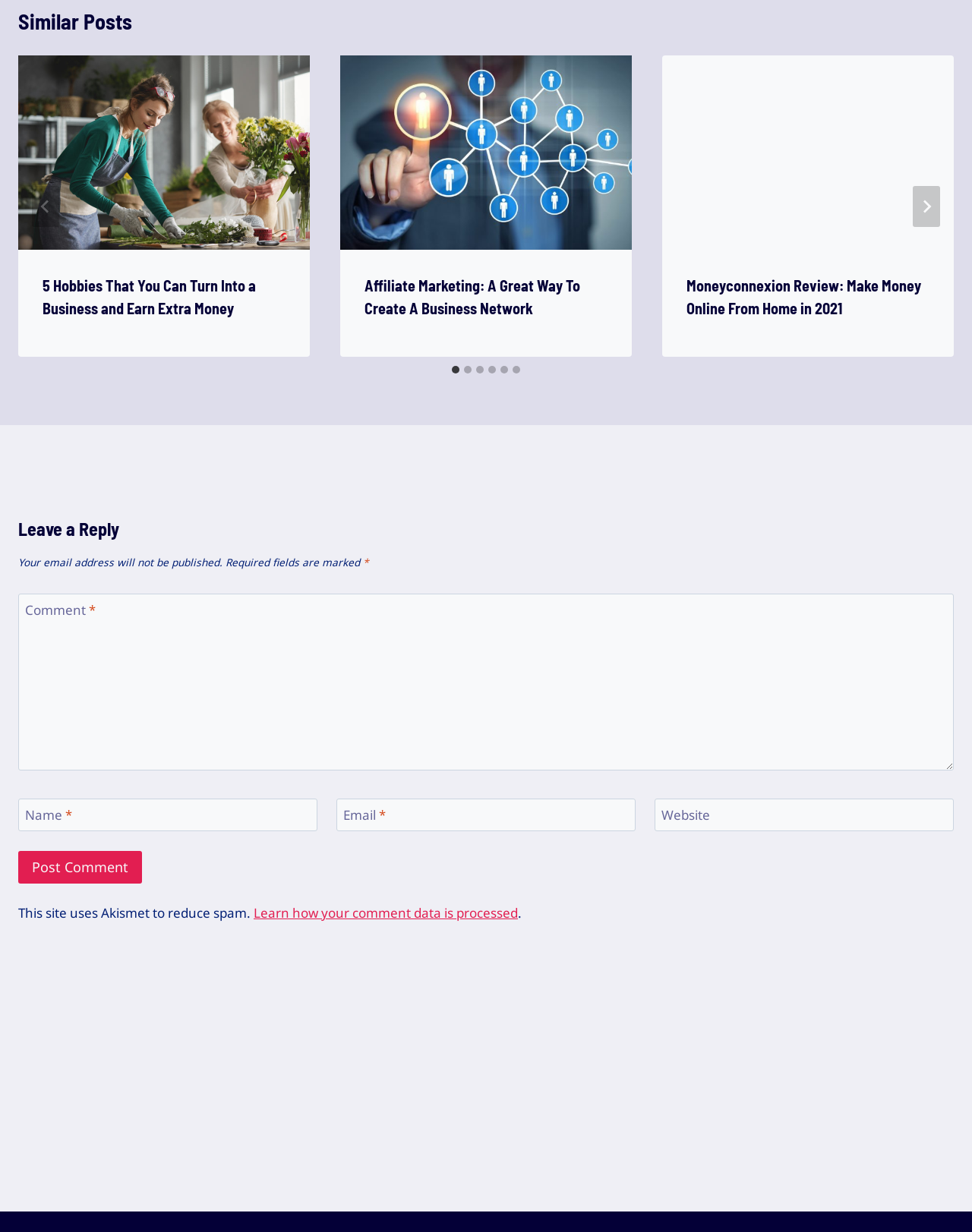Give a concise answer using only one word or phrase for this question:
What is the orientation of the tablist in the similar posts section?

horizontal